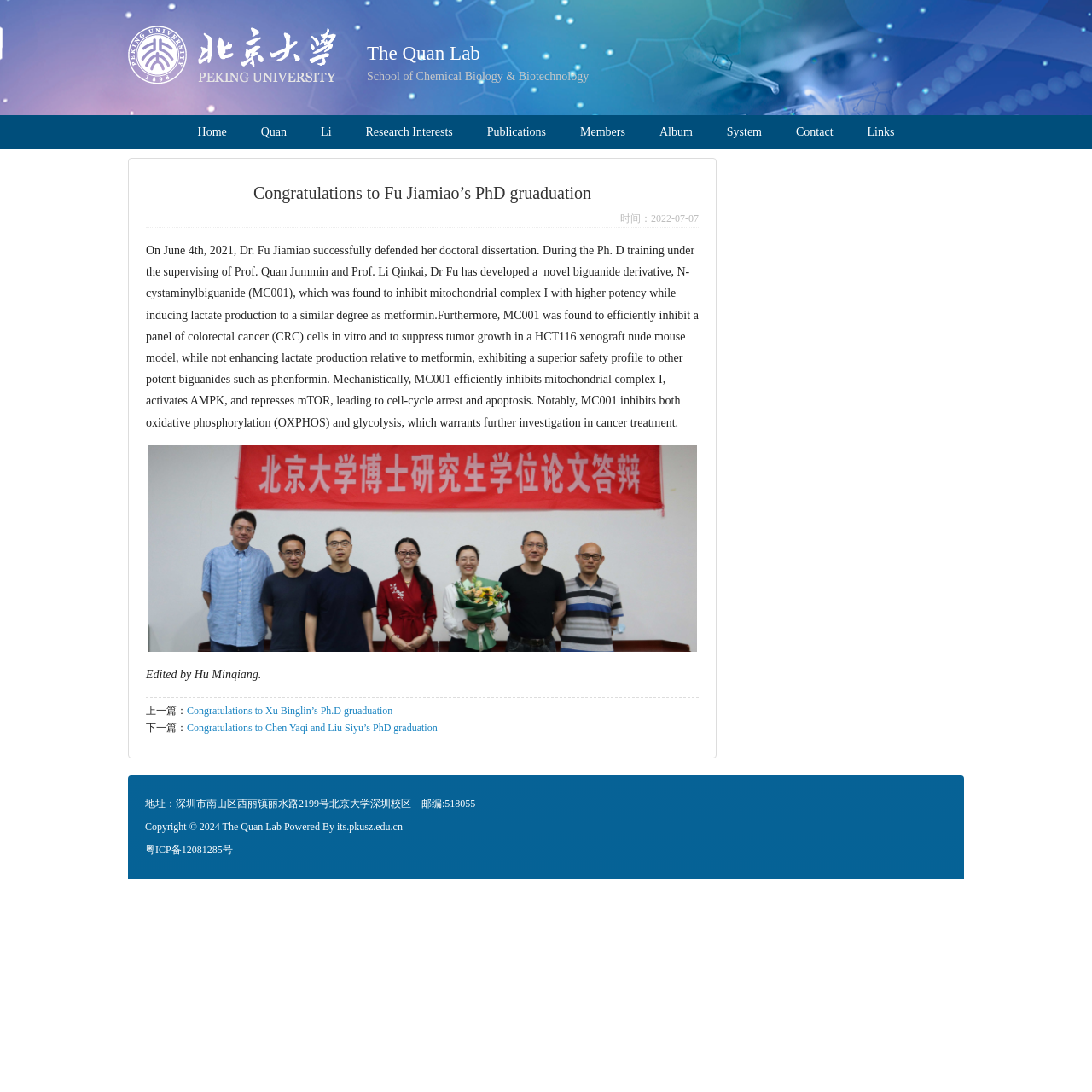Indicate the bounding box coordinates of the clickable region to achieve the following instruction: "View the 'Publications' page."

[0.43, 0.105, 0.516, 0.137]